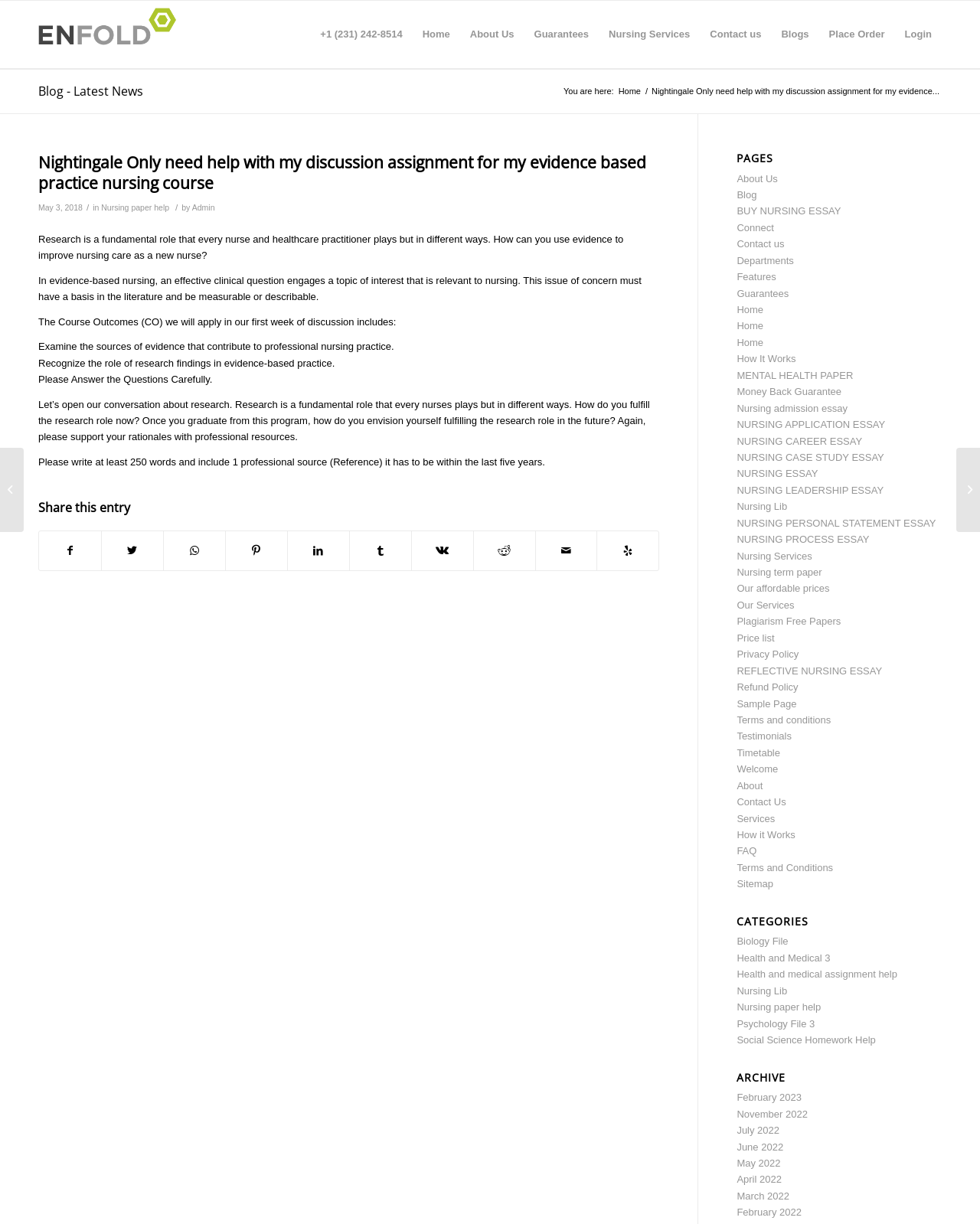Please provide the bounding box coordinates for the element that needs to be clicked to perform the following instruction: "Click on the 'Share on Facebook' link". The coordinates should be given as four float numbers between 0 and 1, i.e., [left, top, right, bottom].

[0.04, 0.434, 0.103, 0.466]